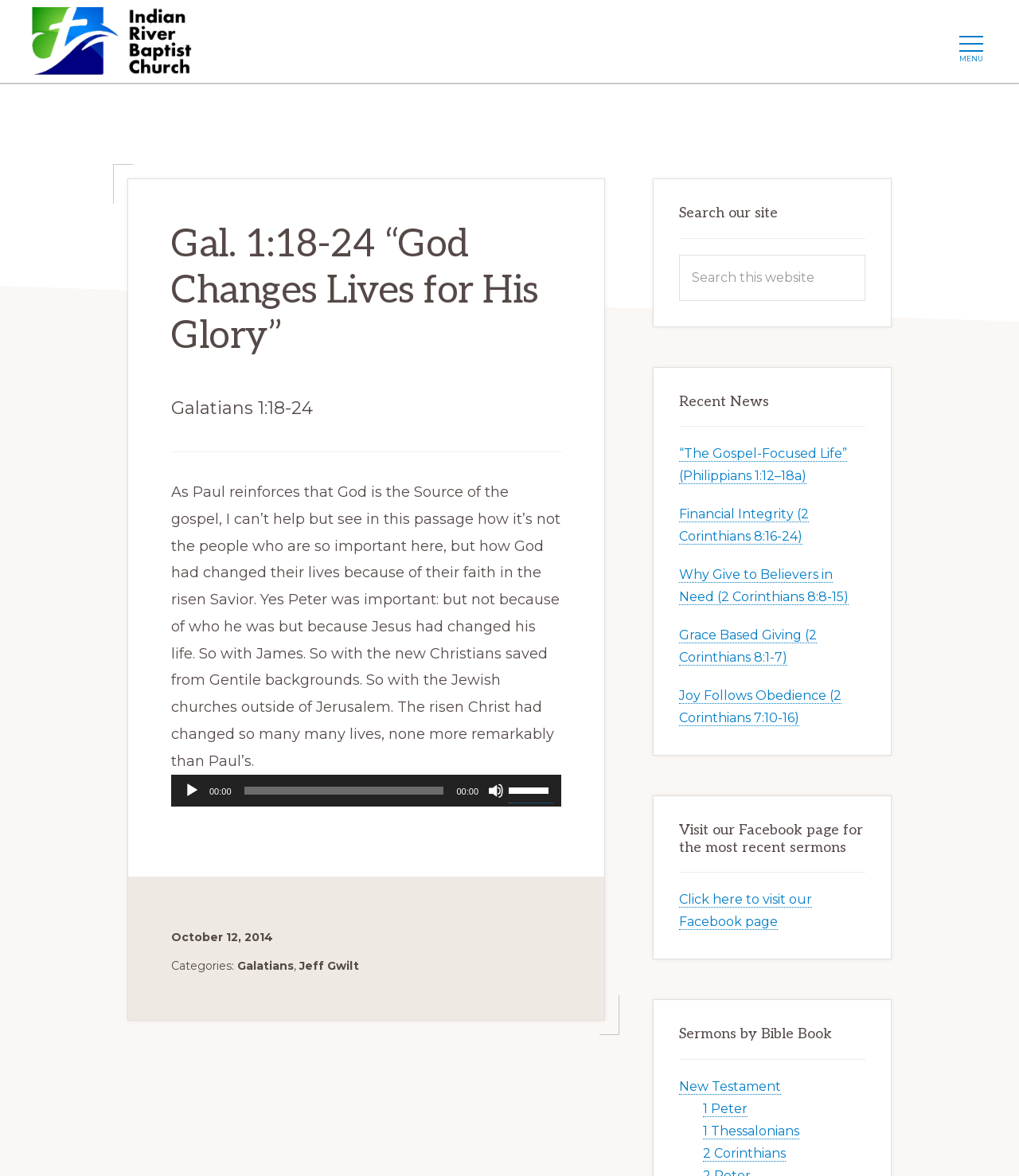Please determine the bounding box coordinates of the section I need to click to accomplish this instruction: "read about Gunnison Copper's location".

None